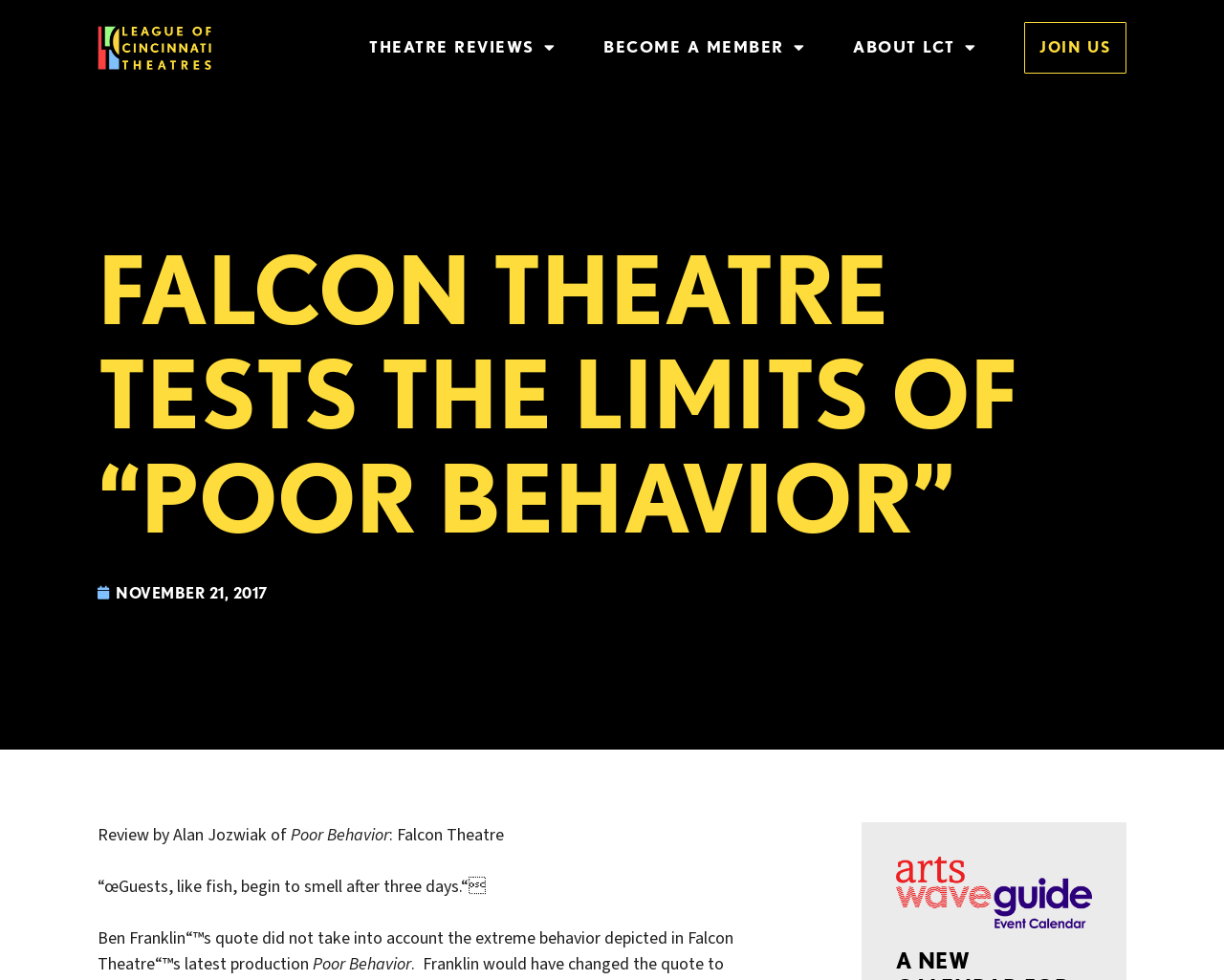Bounding box coordinates should be in the format (top-left x, top-left y, bottom-right x, bottom-right y) and all values should be floating point numbers between 0 and 1. Determine the bounding box coordinate for the UI element described as: Theatre Reviews

[0.302, 0.026, 0.454, 0.072]